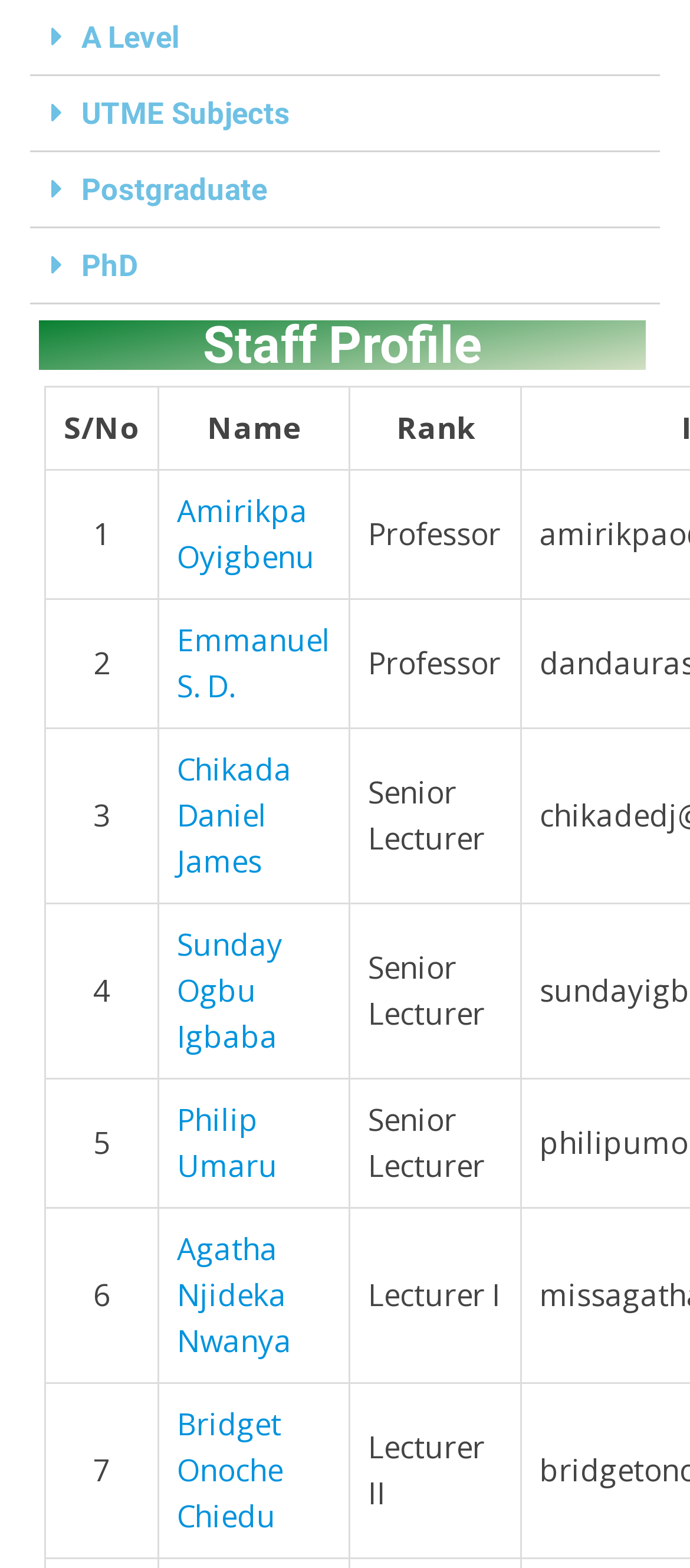Locate the bounding box coordinates of the area where you should click to accomplish the instruction: "Check staff profile of Bridget Onoche Chiedu".

[0.256, 0.895, 0.41, 0.98]